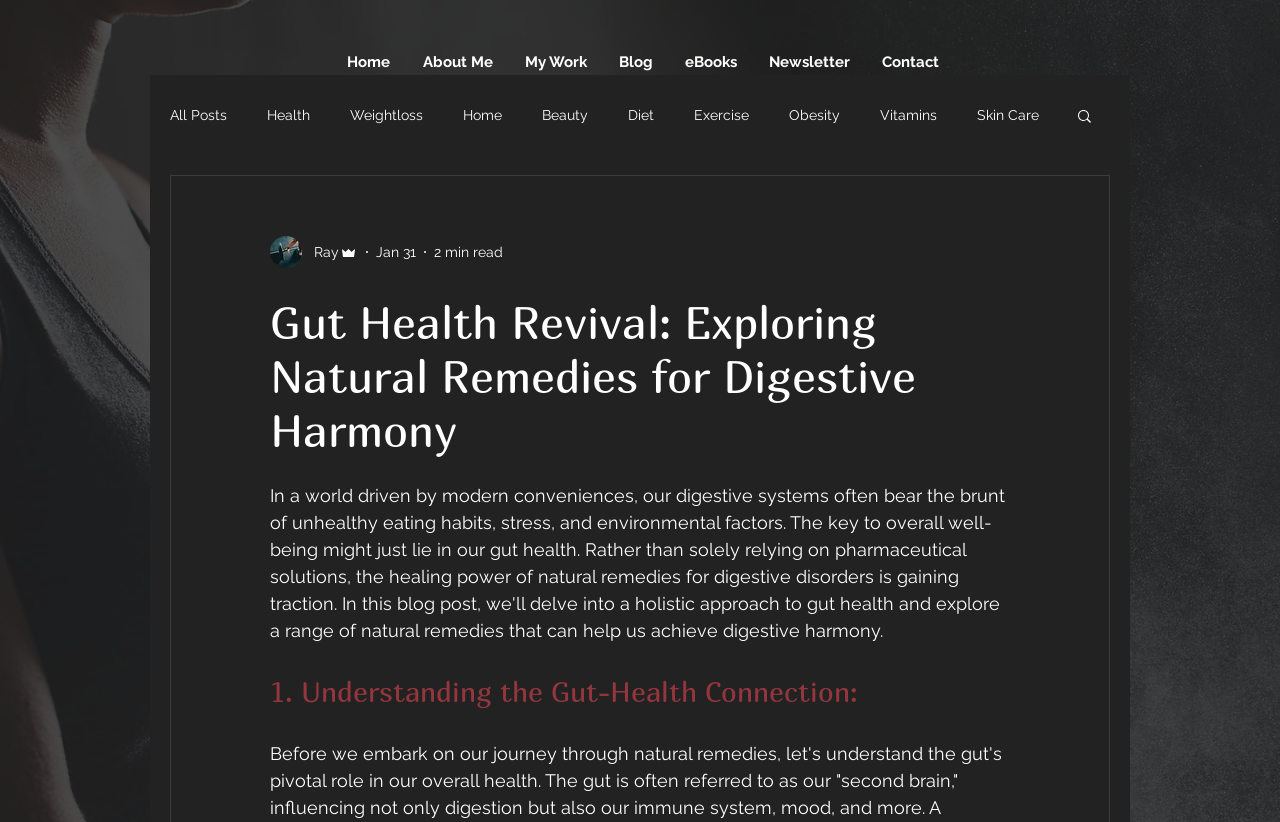Determine the bounding box coordinates of the clickable element necessary to fulfill the instruction: "Visit the Features page". Provide the coordinates as four float numbers within the 0 to 1 range, i.e., [left, top, right, bottom].

None